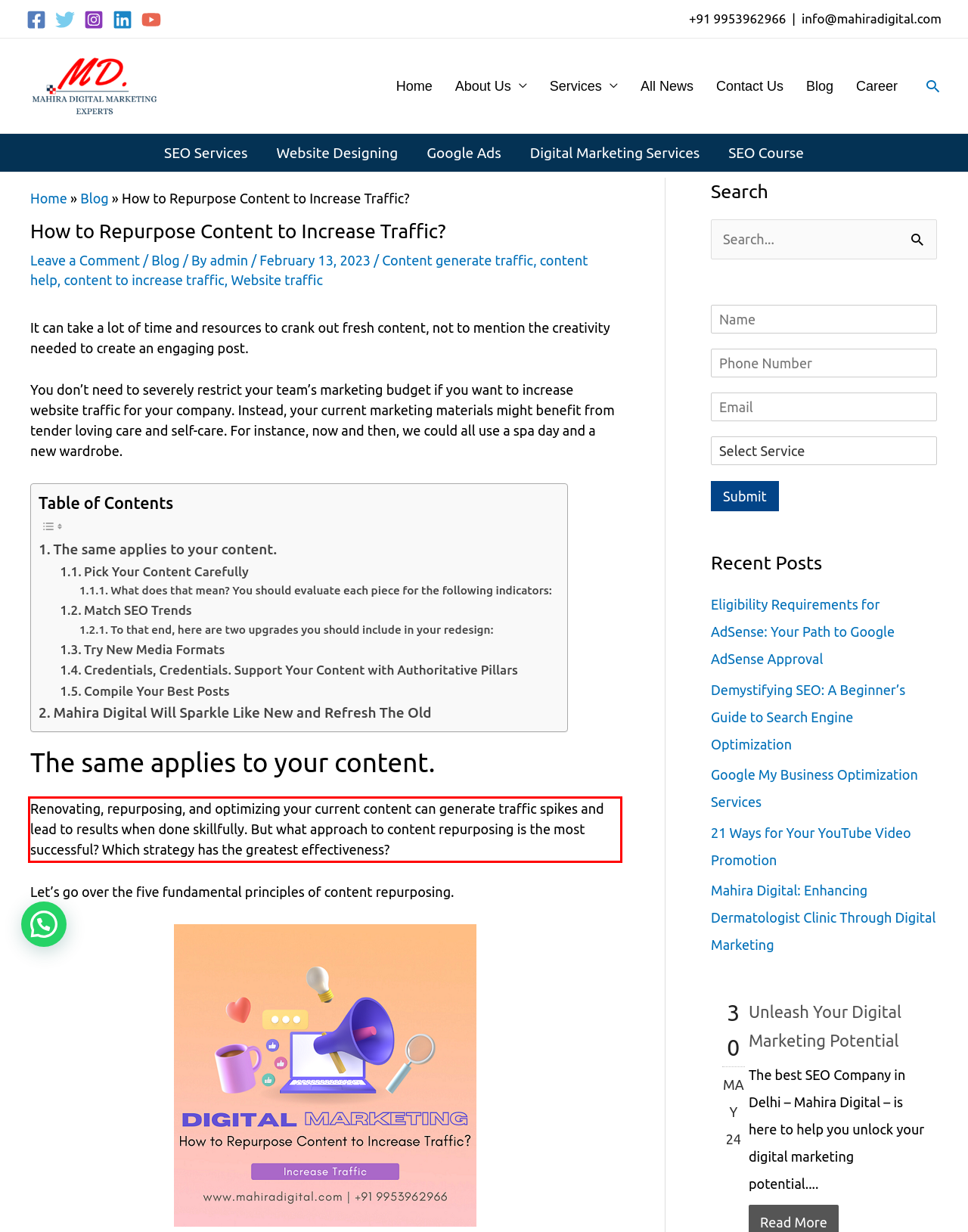You have a screenshot of a webpage, and there is a red bounding box around a UI element. Utilize OCR to extract the text within this red bounding box.

Renovating, repurposing, and optimizing your current content can generate traffic spikes and lead to results when done skillfully. But what approach to content repurposing is the most successful? Which strategy has the greatest effectiveness?